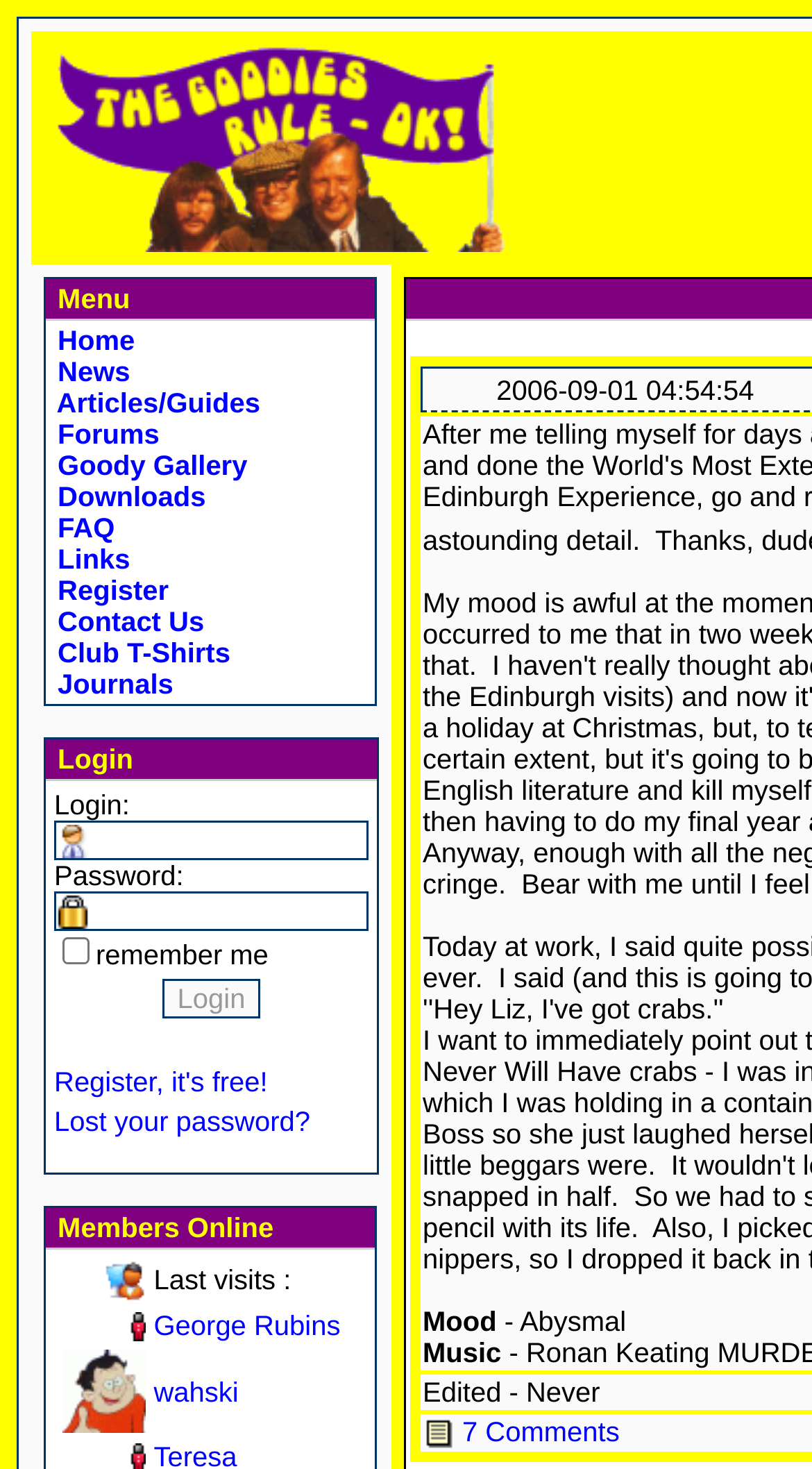Find the UI element described as: "Goody Gallery" and predict its bounding box coordinates. Ensure the coordinates are four float numbers between 0 and 1, [left, top, right, bottom].

[0.062, 0.306, 0.305, 0.328]